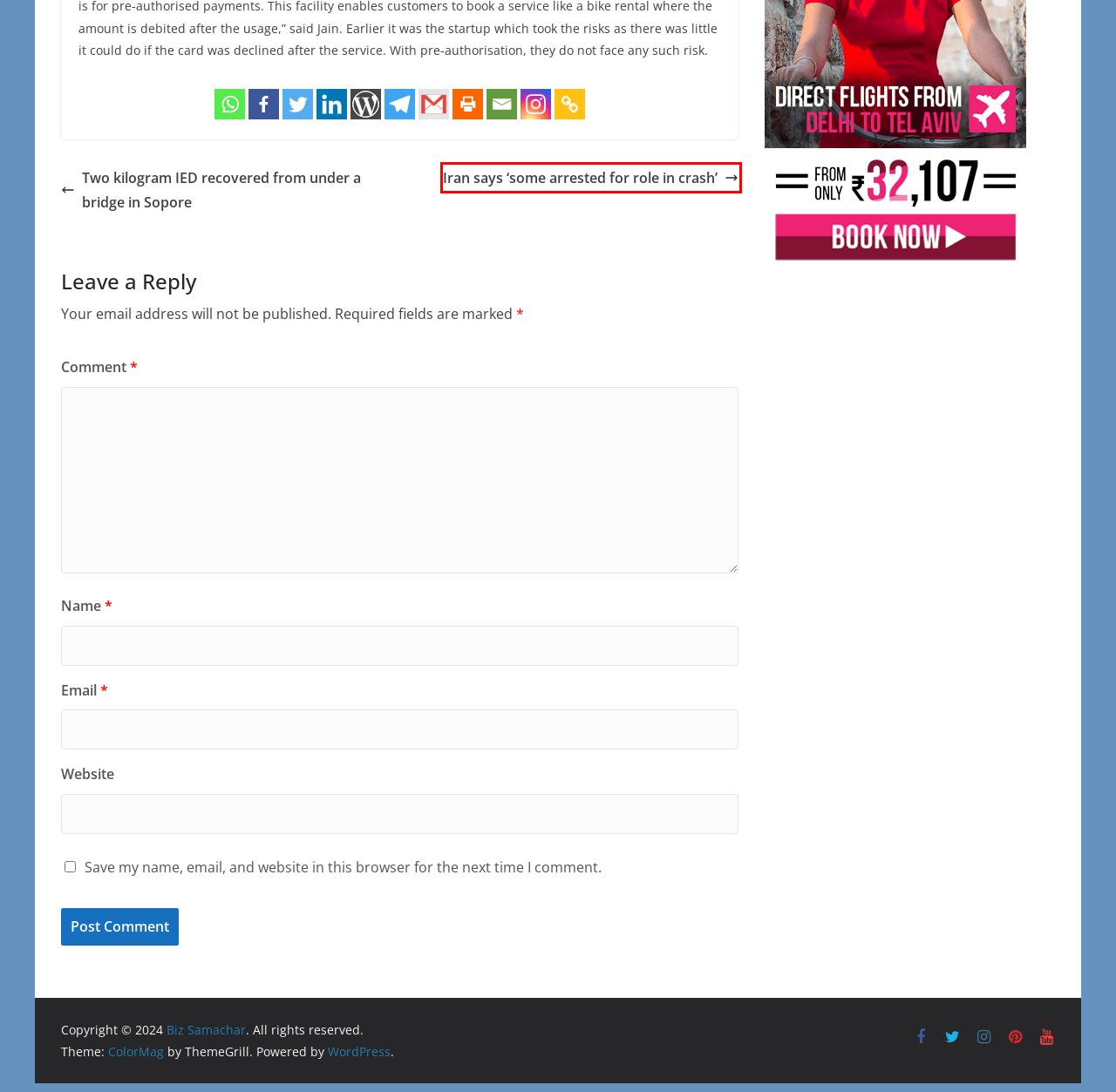Examine the screenshot of a webpage with a red bounding box around an element. Then, select the webpage description that best represents the new page after clicking the highlighted element. Here are the descriptions:
A. SA Test series: KL Rahul to play as Virat Kohli’s deputy – Biz Samachar
B. BJP more dangerous than corona, creates communal divide:Nusrat Jahan – Biz Samachar
C. Two kilogram IED recovered from under a bridge in Sopore – Biz Samachar
D. Crime – Biz Samachar
E. Gadgets – Biz Samachar
F. Iran says ‘some arrested for role in crash’ – Biz Samachar
G. Blog Tool, Publishing Platform, and CMS – WordPress.org
H. NATION – Biz Samachar

F